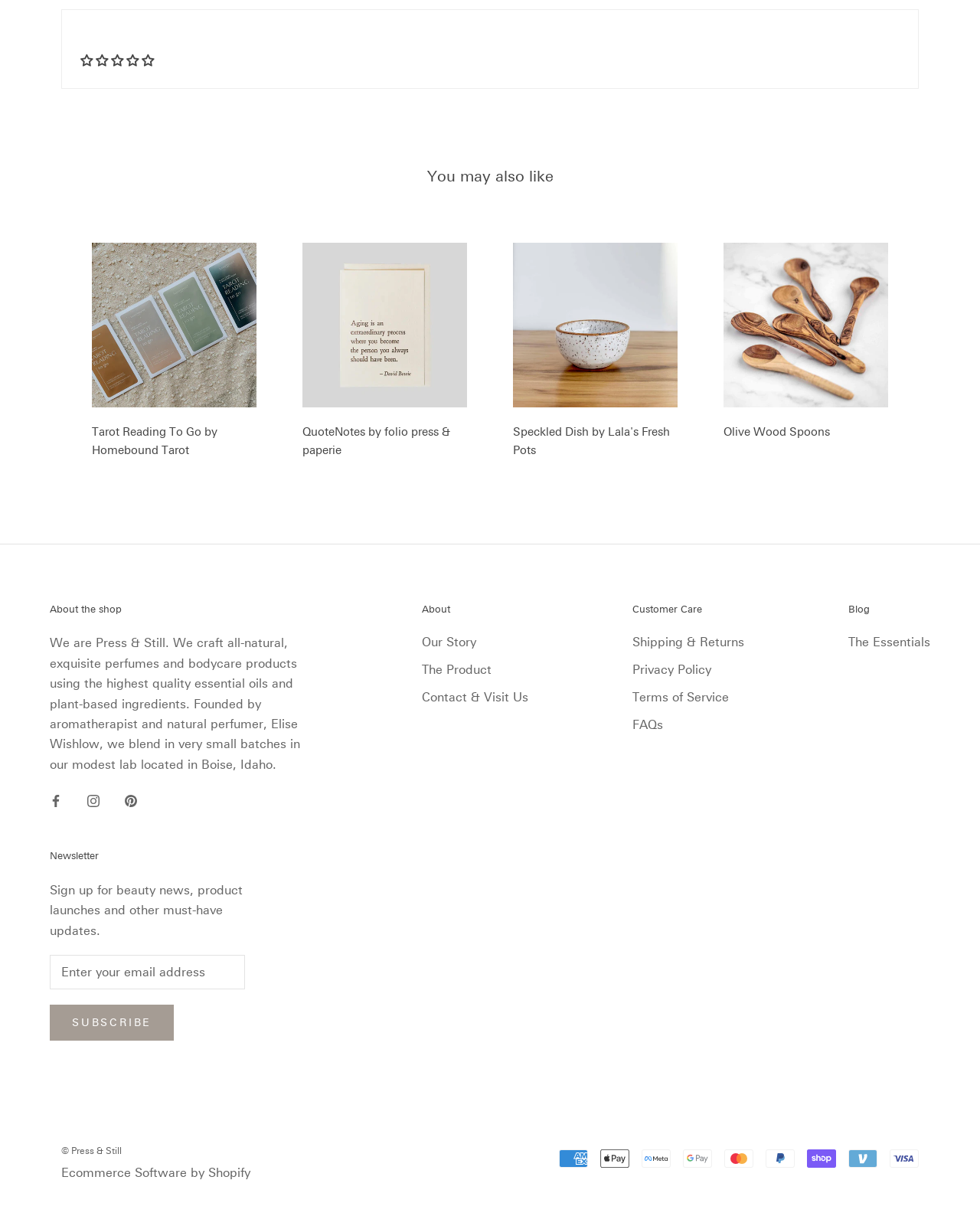Could you find the bounding box coordinates of the clickable area to complete this instruction: "Visit Facebook page"?

[0.051, 0.65, 0.063, 0.667]